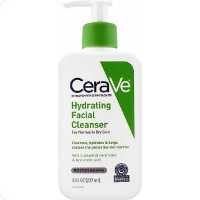Answer the question using only a single word or phrase: 
What is the purpose of the product?

Cleanses and hydrates